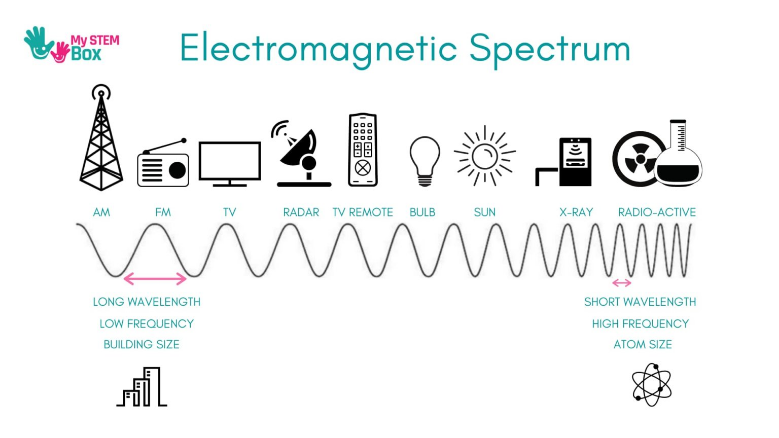What is represented by the light bulb and the sun?
Using the image, respond with a single word or phrase.

Natural and artificial light sources